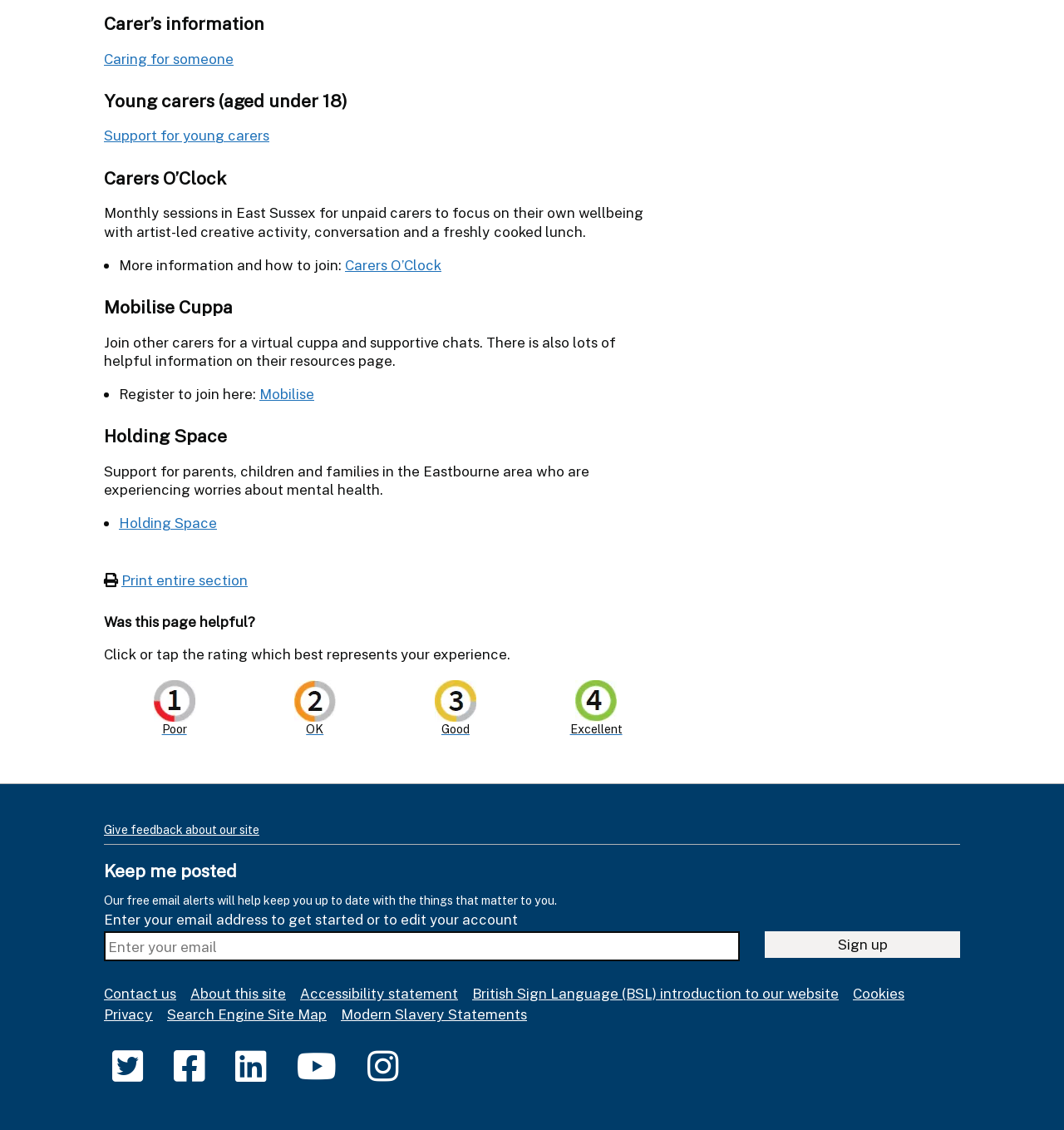Show me the bounding box coordinates of the clickable region to achieve the task as per the instruction: "Rate this page as 'Good'".

[0.374, 0.602, 0.482, 0.652]